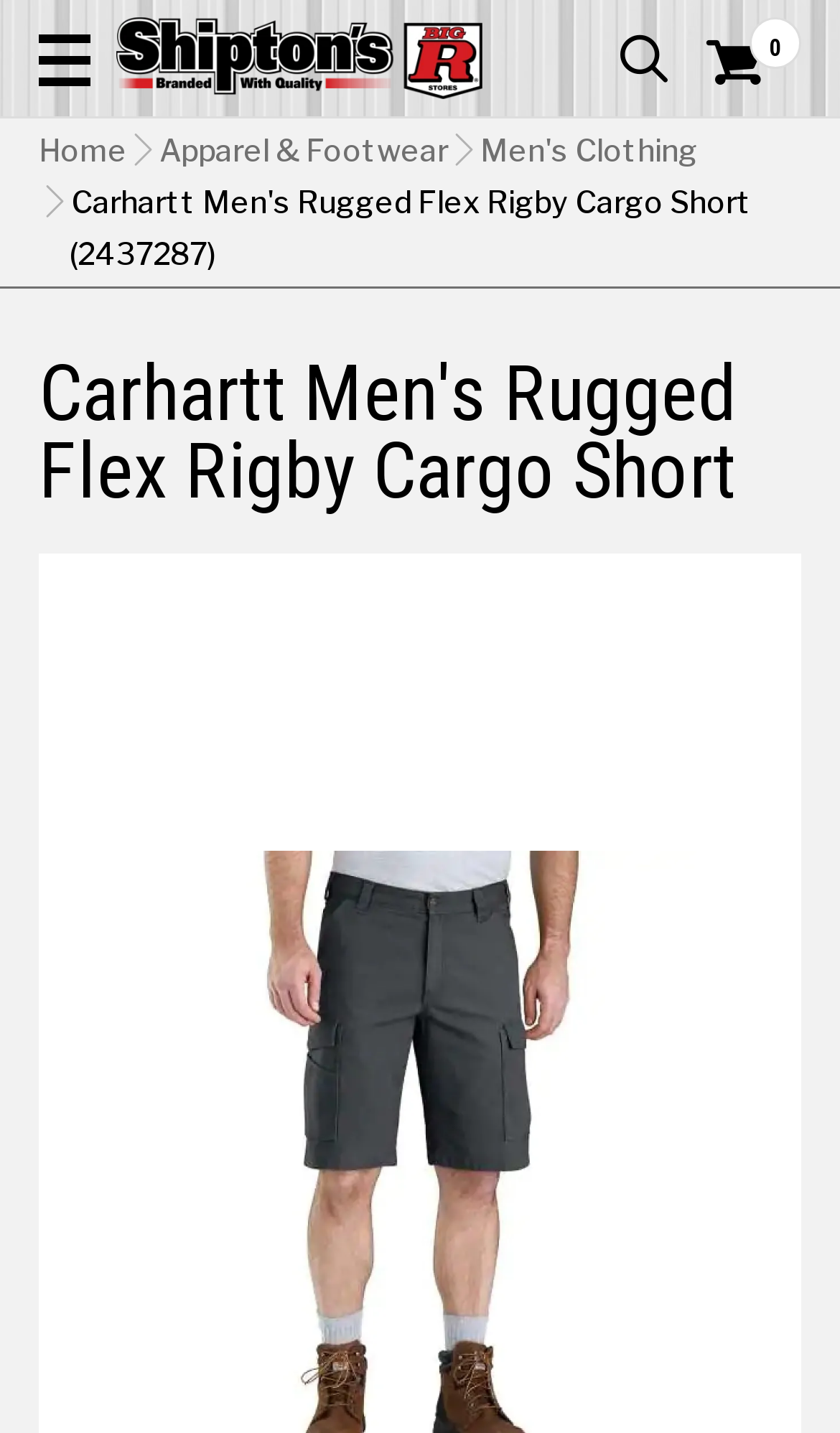What is the brand of the cargo shorts?
Please give a detailed and elaborate answer to the question based on the image.

I determined the brand of the cargo shorts by looking at the heading element that says 'Carhartt Men's Rugged Flex Rigby Cargo Short'. This heading is likely to be the title of the product being displayed on the webpage, and it clearly mentions the brand as Carhartt.